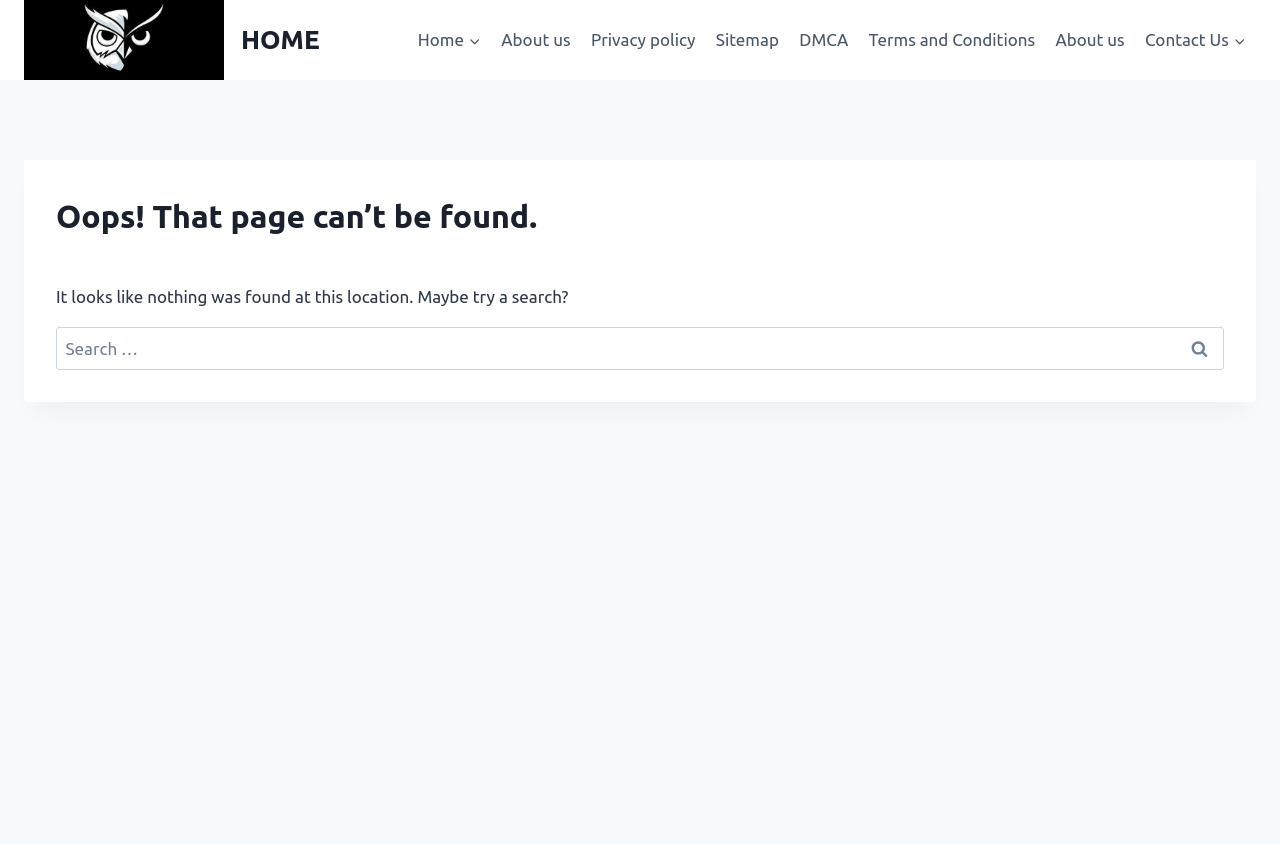Based on the element description parent_node: Search for: value="Search", identify the bounding box coordinates for the UI element. The coordinates should be in the format (top-left x, top-left y, bottom-right x, bottom-right y) and within the 0 to 1 range.

[0.917, 0.387, 0.956, 0.438]